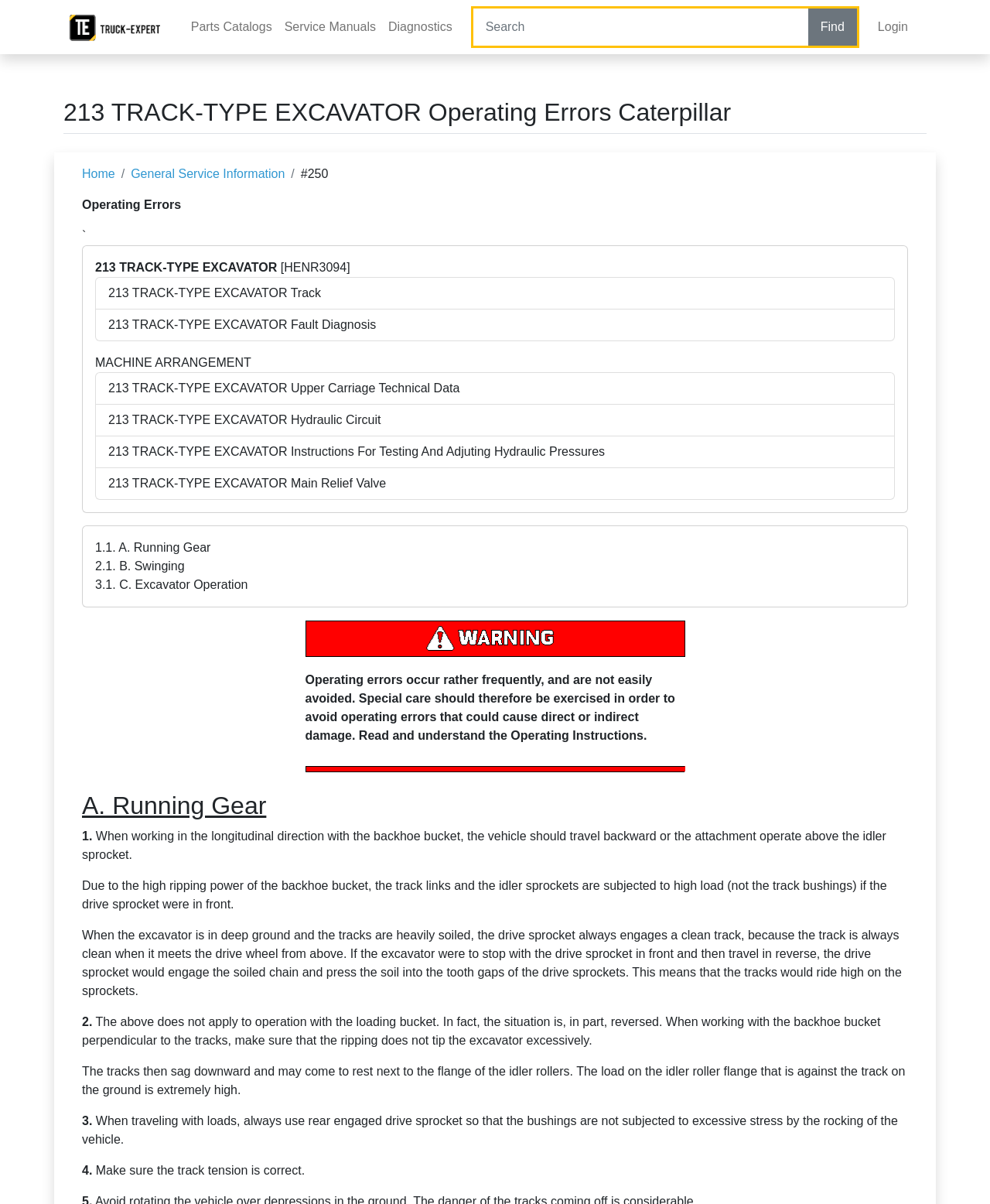By analyzing the image, answer the following question with a detailed response: What is the warning about in the operating errors section?

The warning section in the operating errors part of the webpage highlights the importance of avoiding operating errors that could cause direct or indirect damage. This suggests that the warning is related to the potential consequences of operating errors.